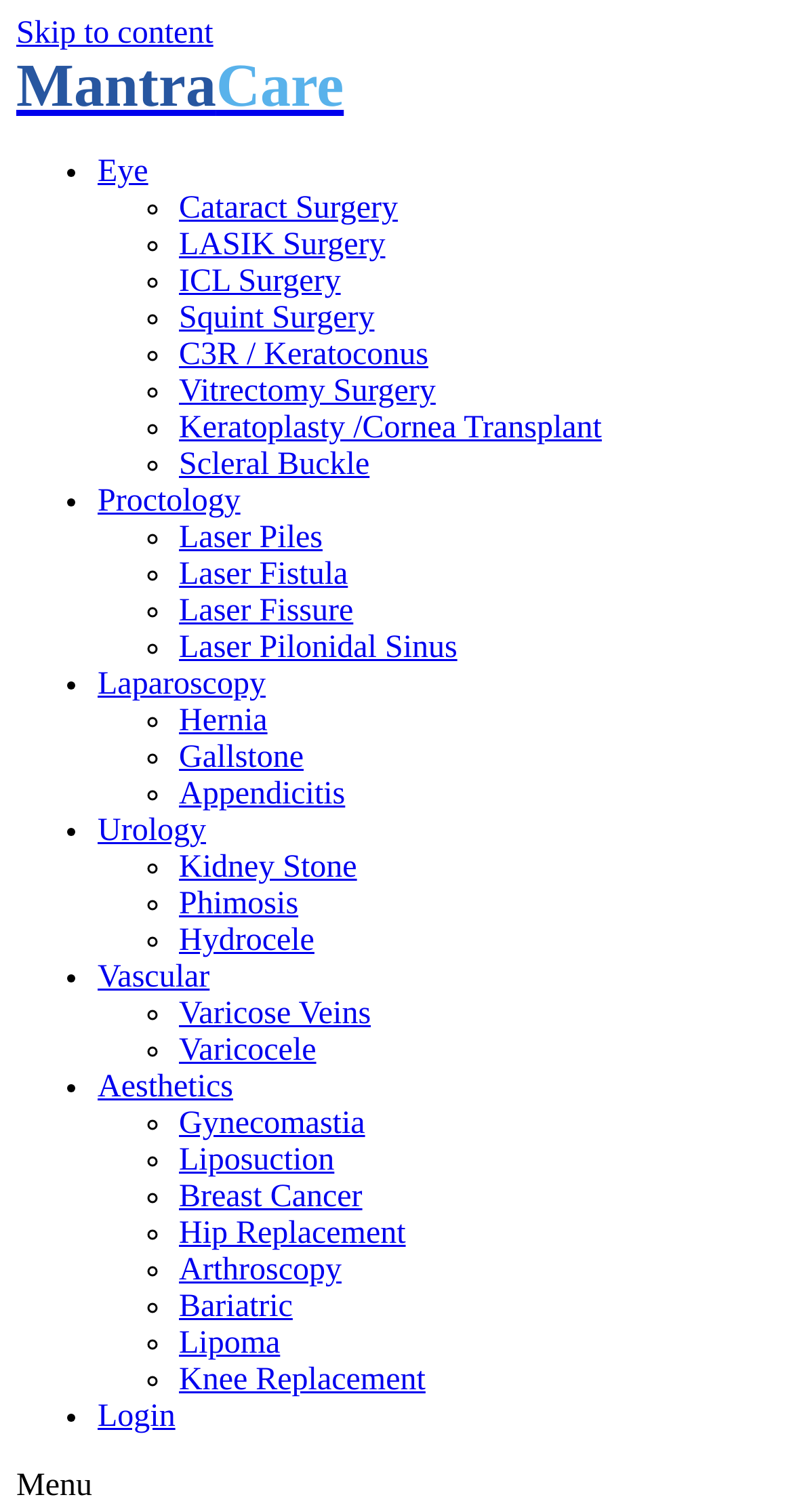Determine the heading of the webpage and extract its text content.

Myopia Correction Surgery: Everything You Should Know